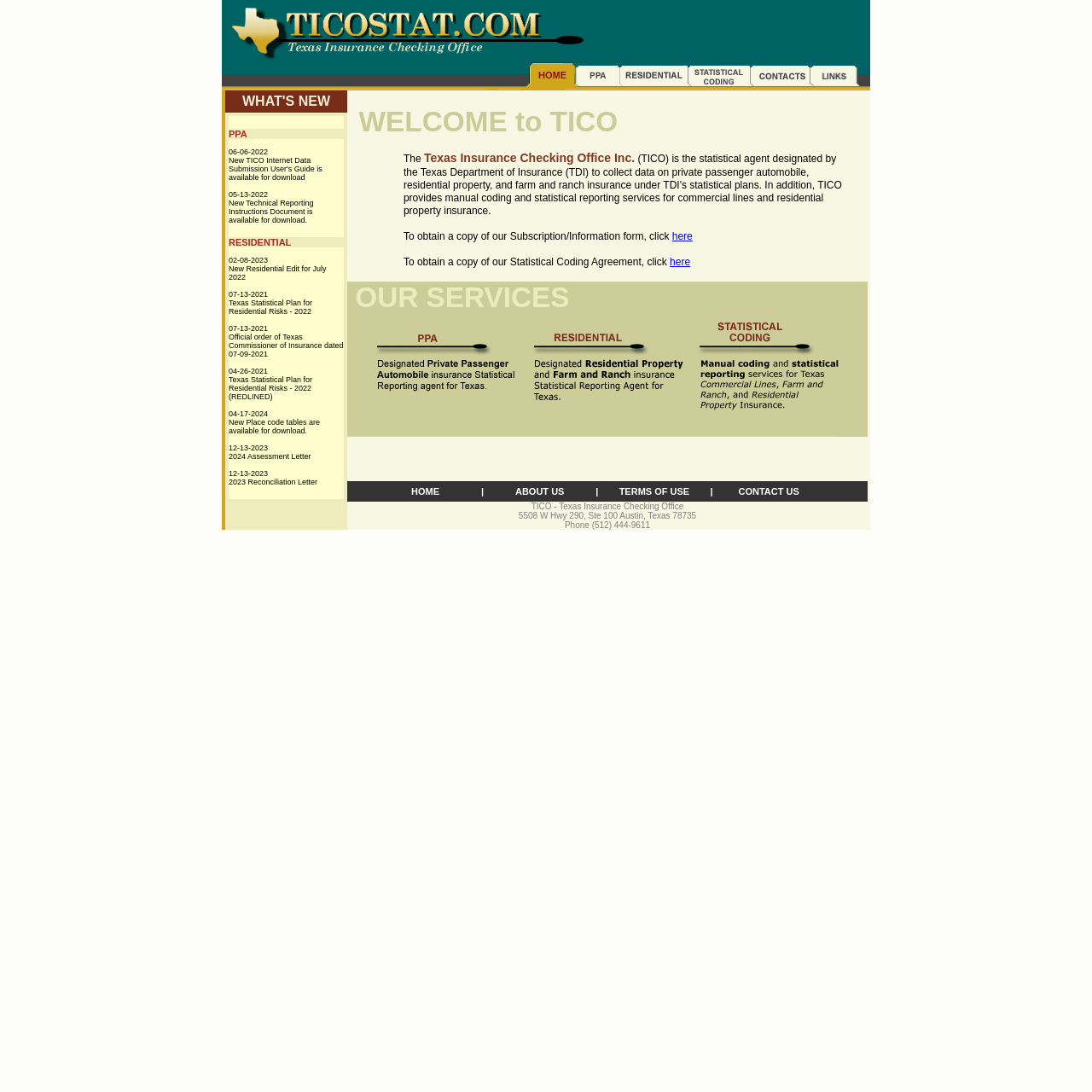Provide the bounding box coordinates of the HTML element this sentence describes: "TERMS OF USE".

[0.567, 0.445, 0.631, 0.454]